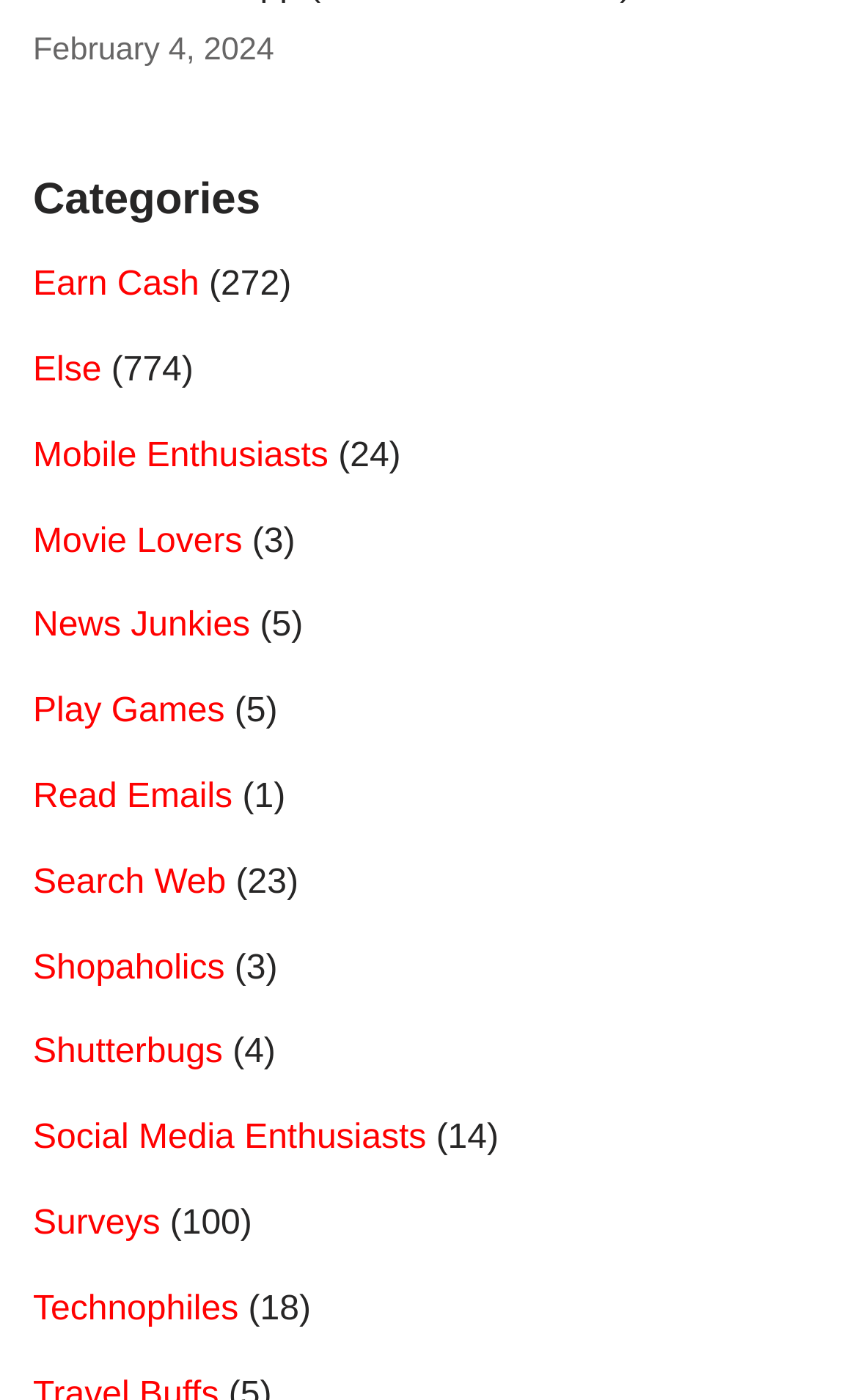Please find the bounding box for the UI component described as follows: "Search Web".

[0.038, 0.617, 0.263, 0.644]